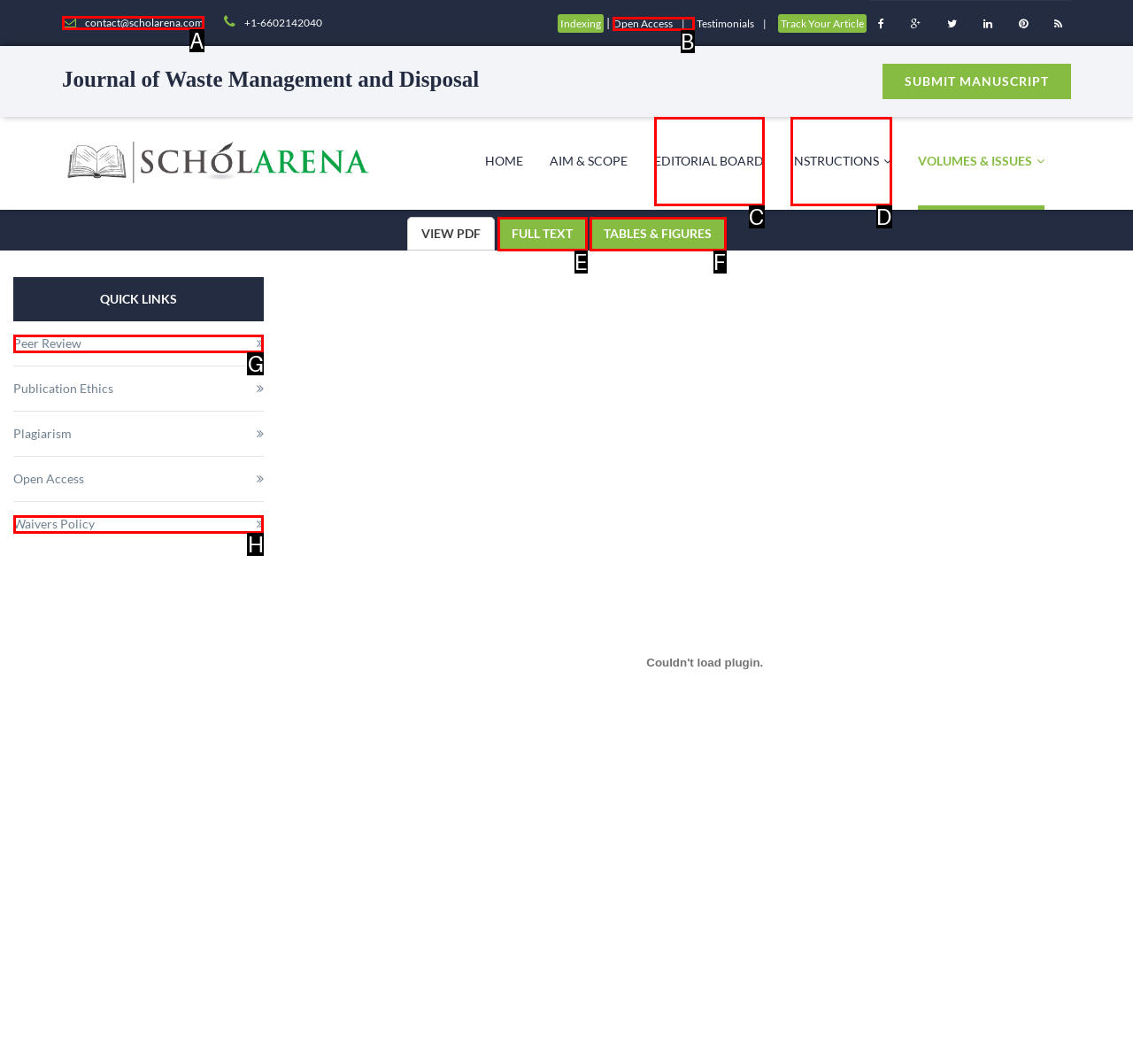Determine which HTML element best suits the description: FULL TEXT. Reply with the letter of the matching option.

E